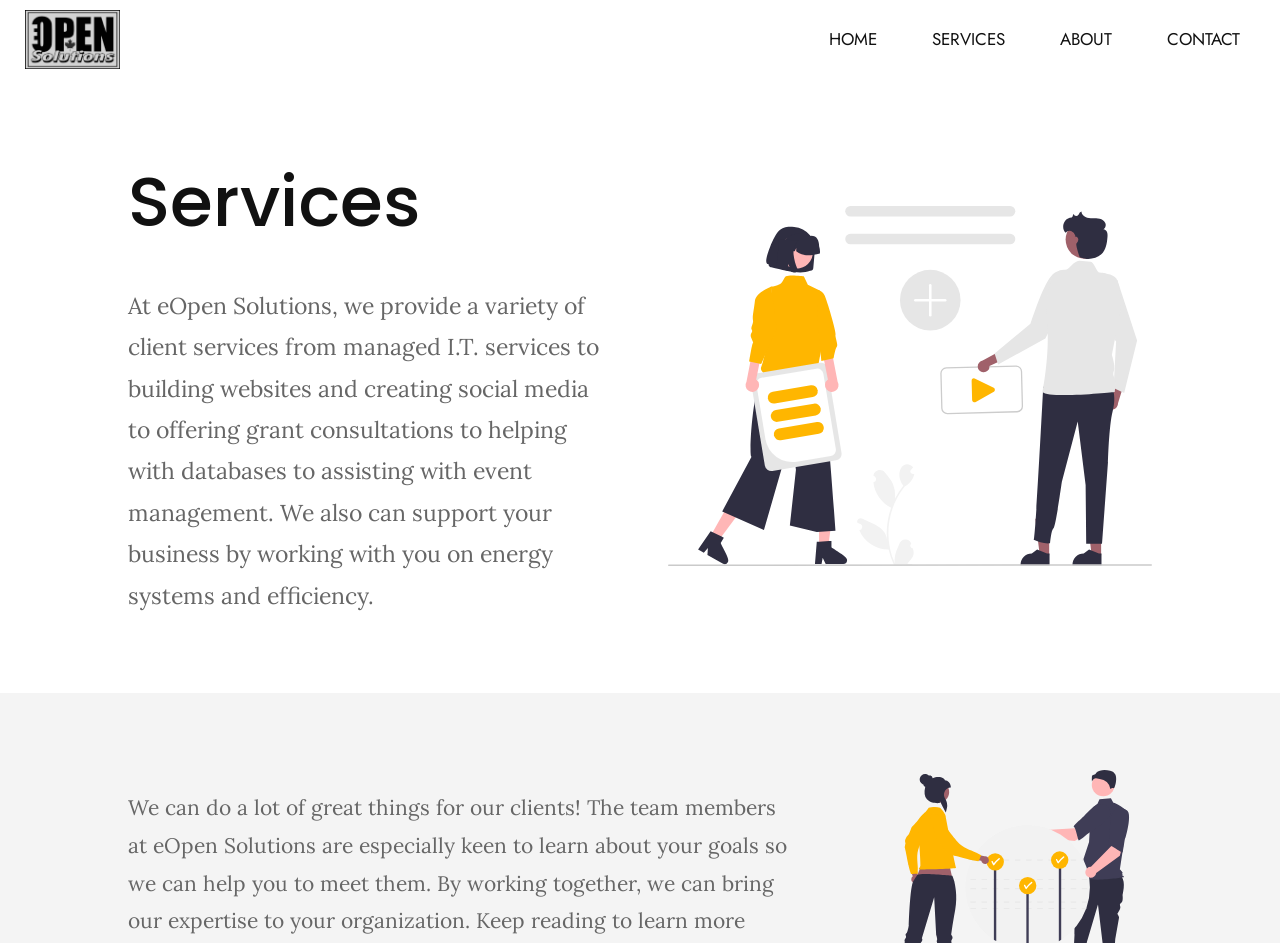What services does eOpen Solutions provide?
Using the visual information, answer the question in a single word or phrase.

Managed I.T. services, website building, social media creation, grant consultations, database help, event management, energy systems, and efficiency support